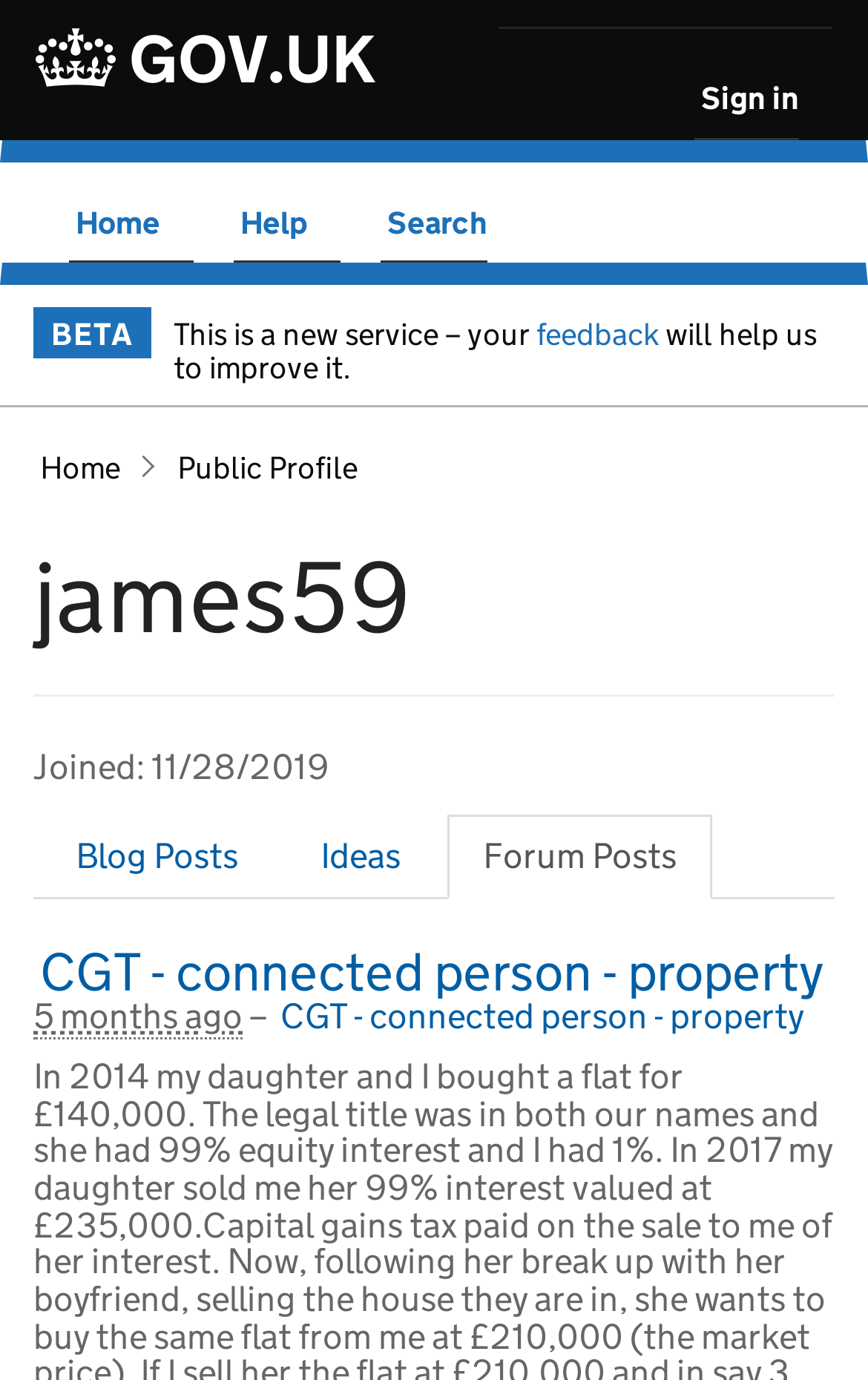Can you provide the bounding box coordinates for the element that should be clicked to implement the instruction: "Learn about Control Solutions, Inc"?

None